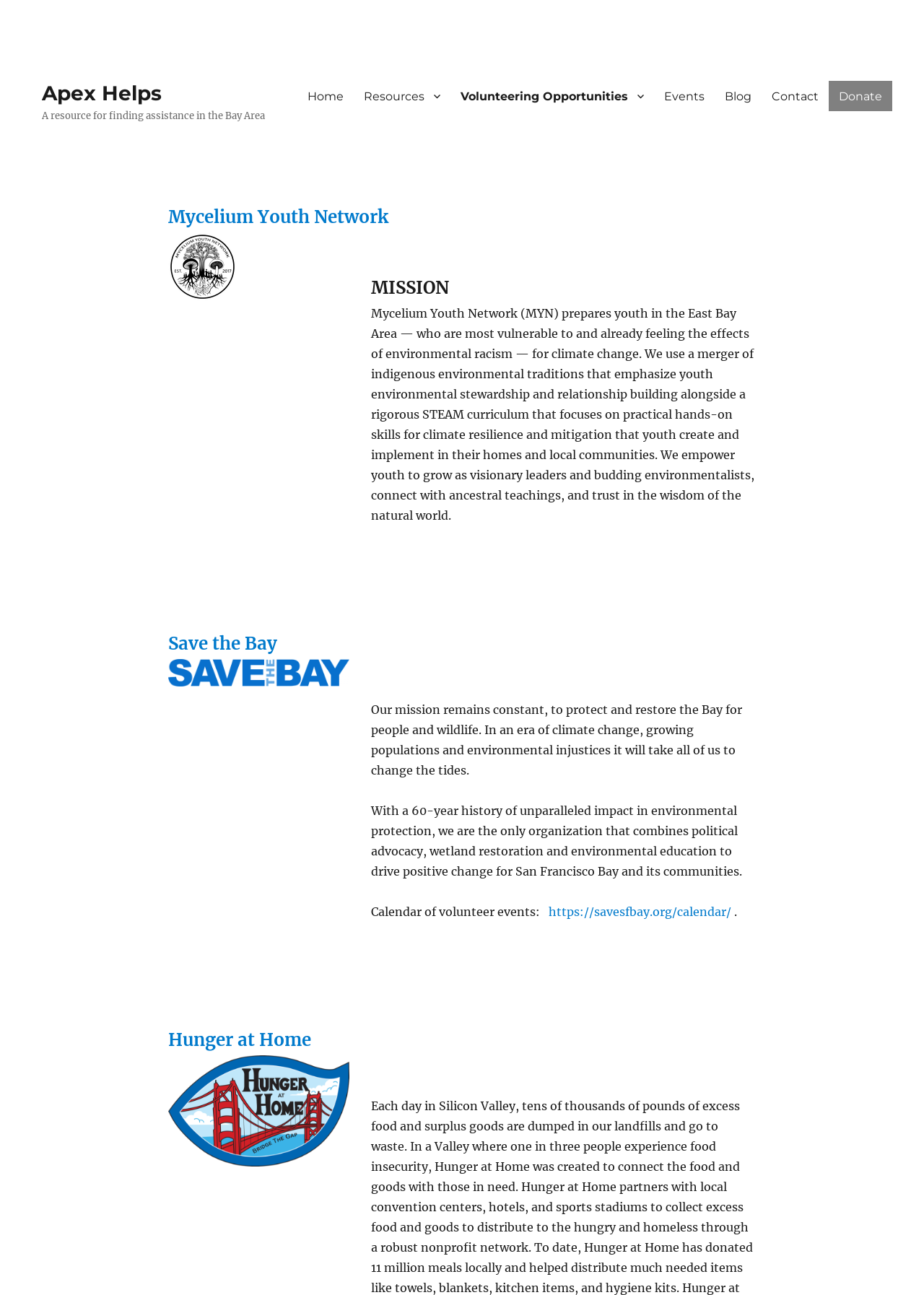Determine the bounding box coordinates for the element that should be clicked to follow this instruction: "Visit the 'Mycelium Youth Network' website". The coordinates should be given as four float numbers between 0 and 1, in the format [left, top, right, bottom].

[0.182, 0.156, 0.818, 0.179]